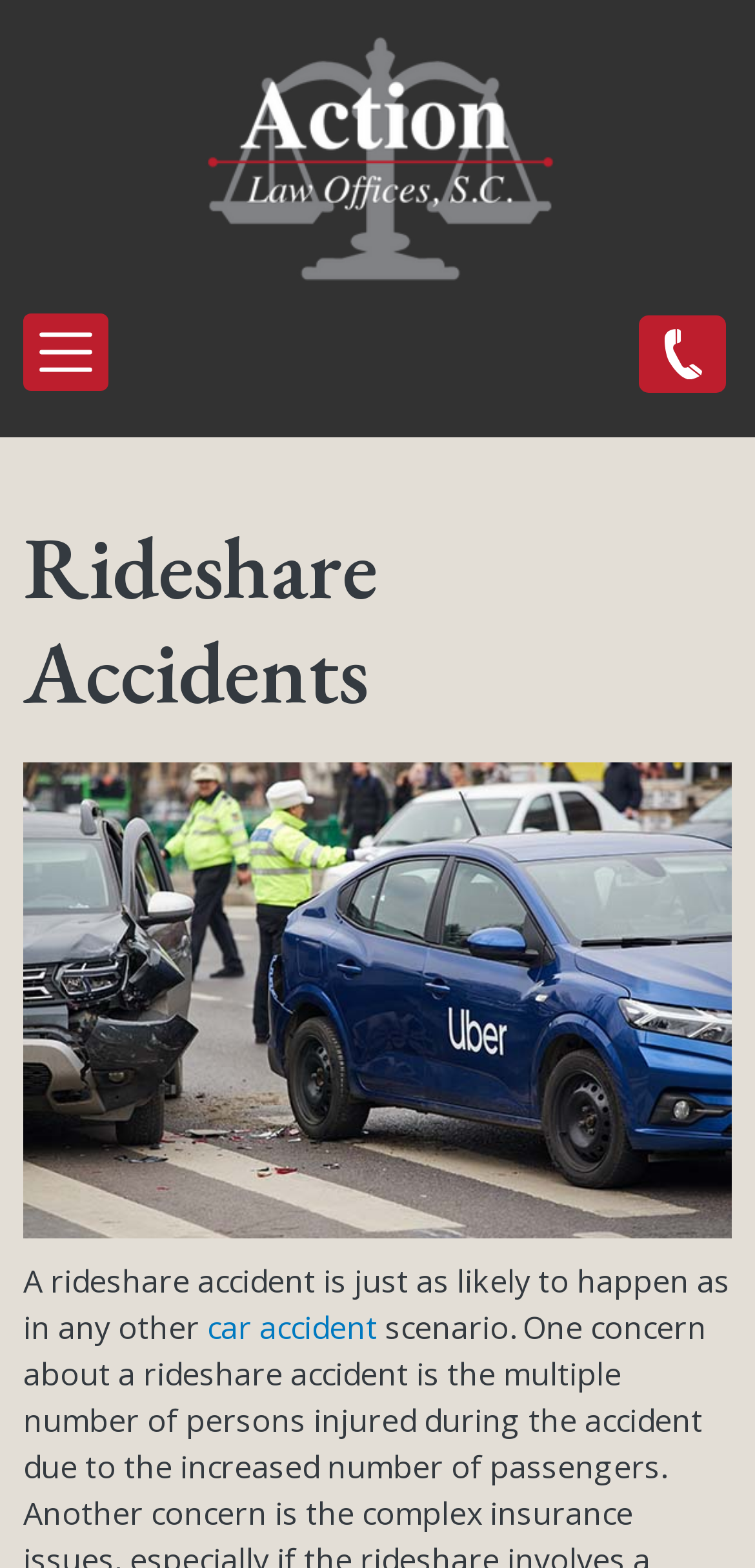What is the topic of the image?
Please provide a comprehensive answer based on the visual information in the image.

I found the topic of the image by looking at the image element with the description 'Rideshare Accident Legal Representation' which is located below the heading 'Rideshare Accidents'.